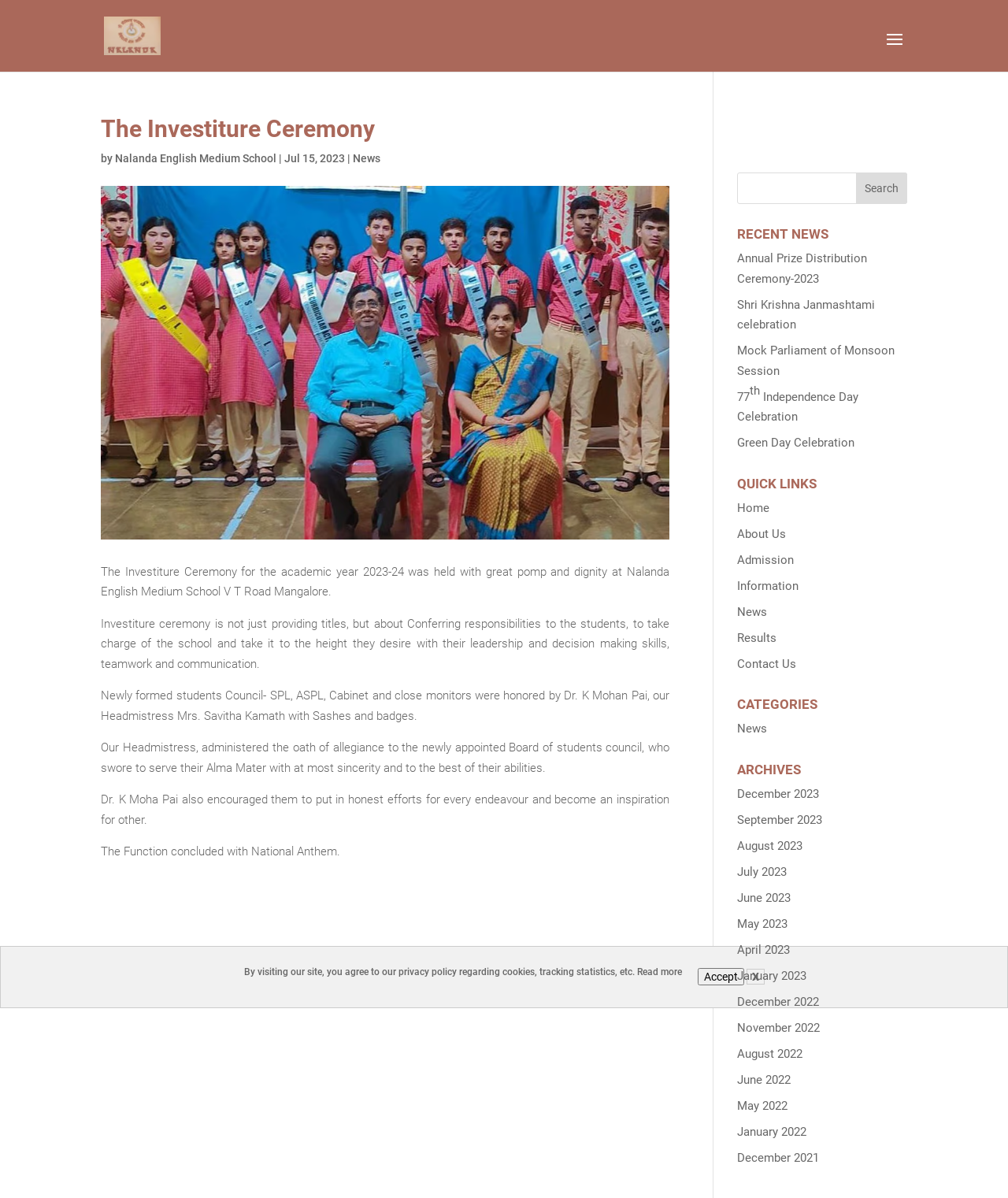Provide the bounding box coordinates of the HTML element described by the text: "Obits".

None